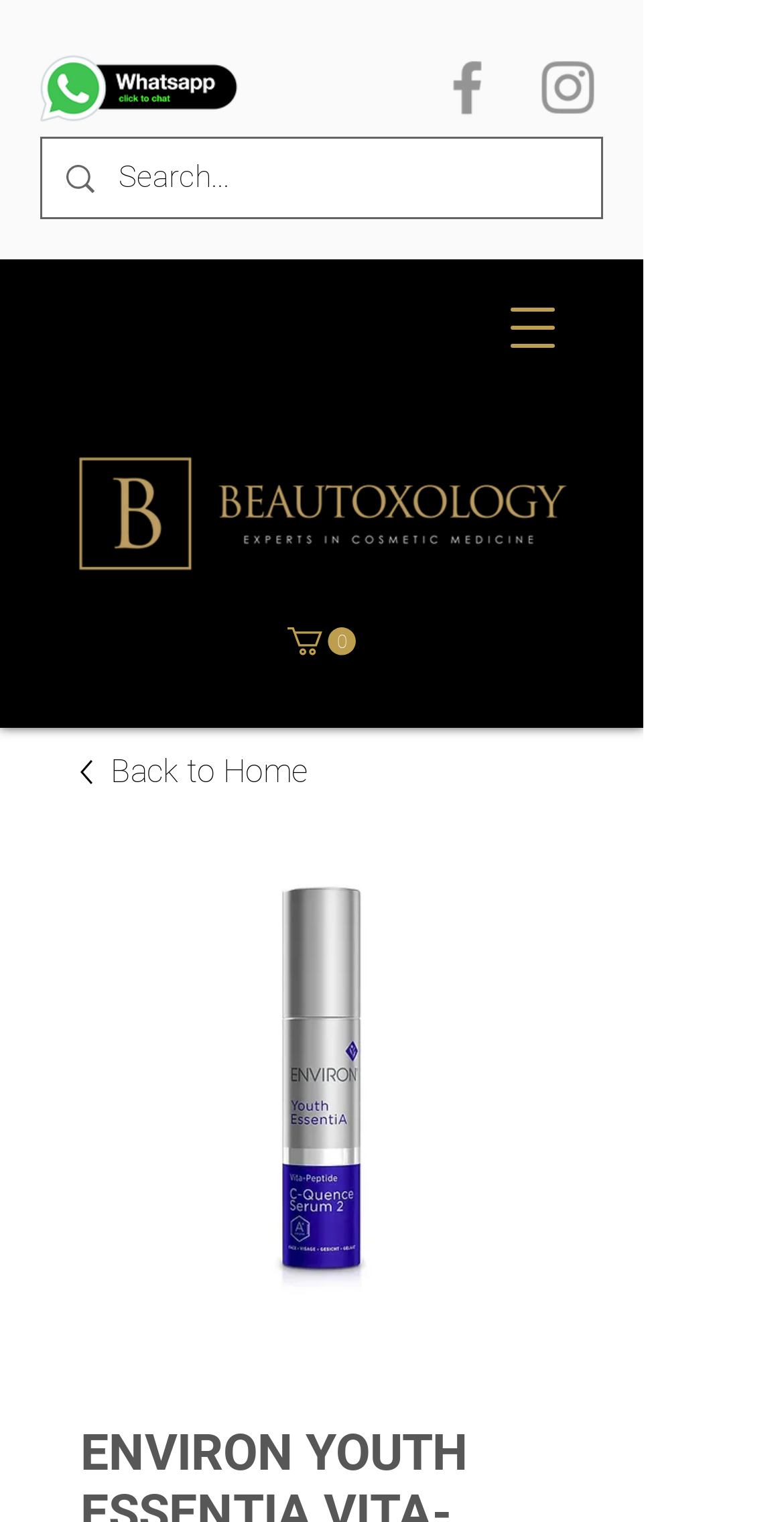Create a detailed summary of the webpage's content and design.

This webpage is about Environ's Vita-Peptide C-Quence Serum 2, a skincare product. At the top left corner, there is a WhatsApp button and a social bar with links to Facebook and Instagram. Below the social bar, there is a search bar with a magnifying glass icon and a text input field. 

On the top right corner, there is a navigation menu button. Next to it, there is a logo of Beautoxology, the website's brand. Below the logo, there is a cart icon with a link to view the cart, which currently has 0 items.

The main content of the webpage is an image of the Environ's Vita-Peptide C-Quence Serum 2 product, taking up most of the page's real estate. Above the product image, there is a link to go back to the home page. The product image is accompanied by a brief description of the serum, mentioning its medium concentration of vitamin A and significantly higher concentration of vitamin C, which helps combat the damaging effects of free radicals.